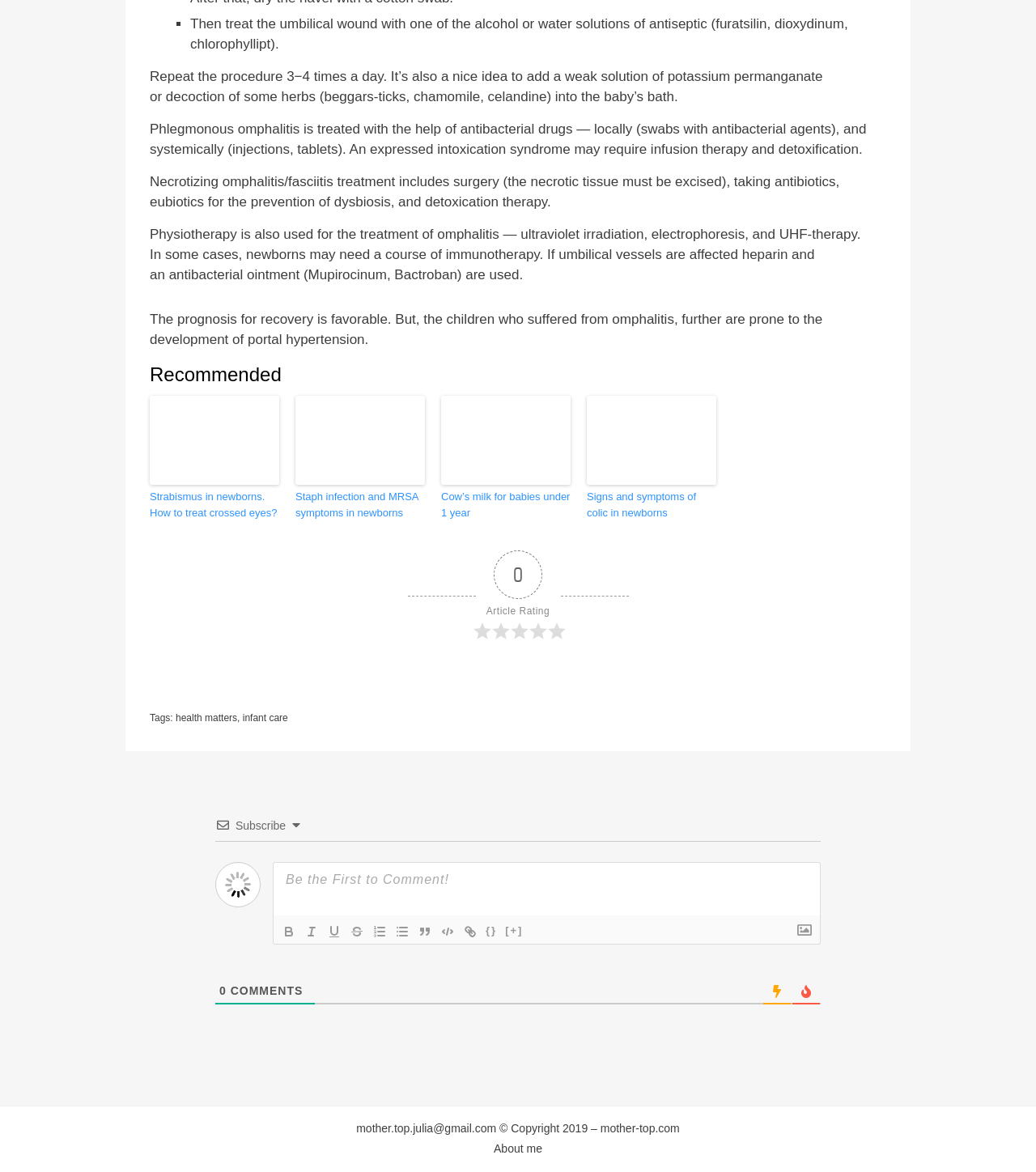Extract the bounding box coordinates for the UI element described as: "[+]".

[0.484, 0.787, 0.509, 0.803]